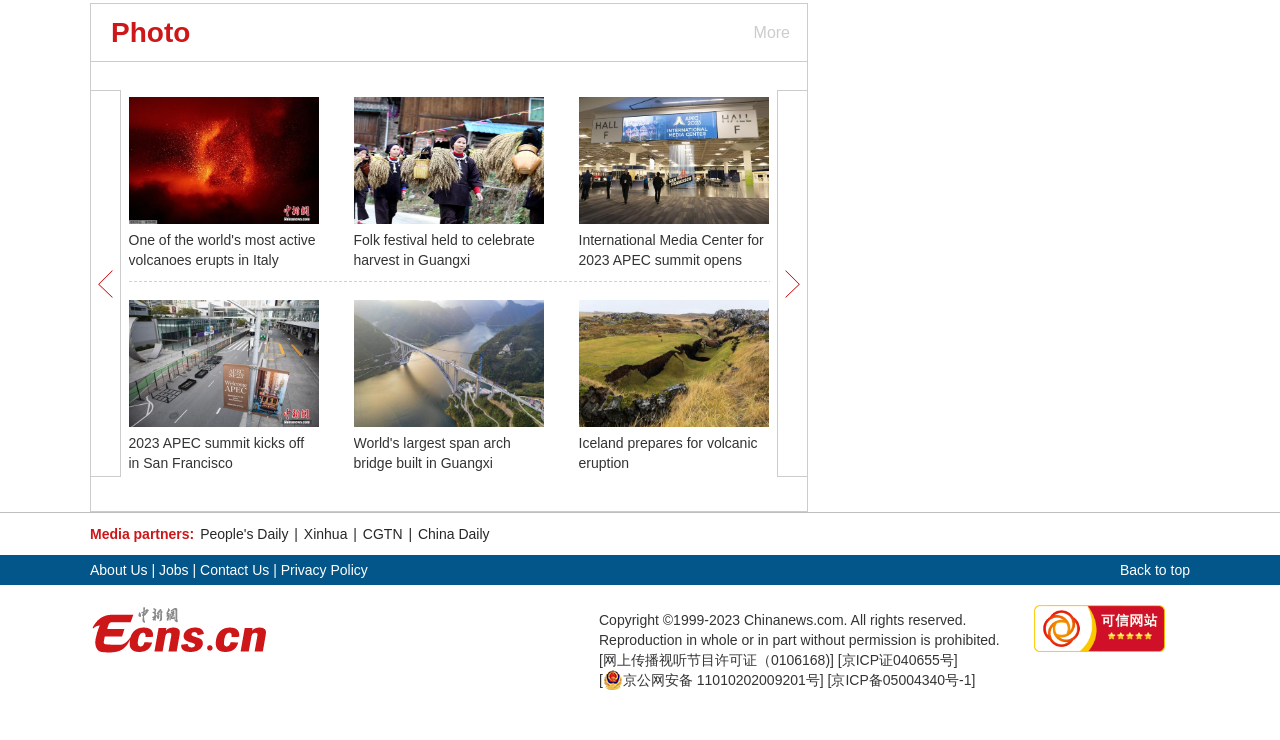Please identify the bounding box coordinates of the element's region that I should click in order to complete the following instruction: "View 'Media partners:' section". The bounding box coordinates consist of four float numbers between 0 and 1, i.e., [left, top, right, bottom].

[0.07, 0.711, 0.152, 0.732]